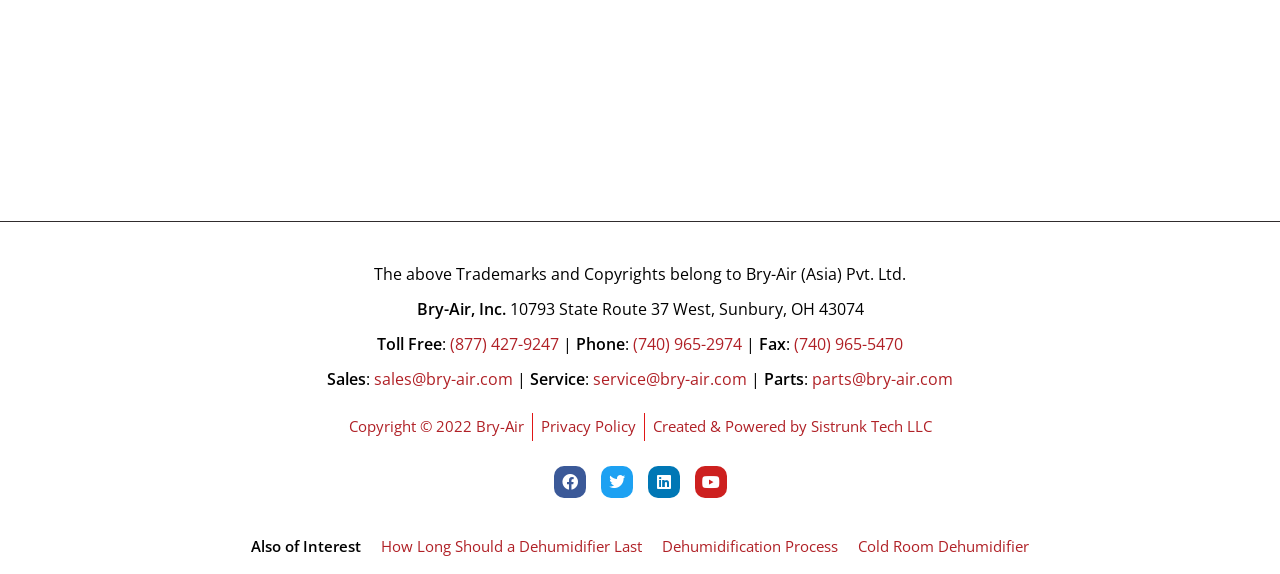Please find the bounding box coordinates of the element's region to be clicked to carry out this instruction: "Read about the dehumidification process".

[0.517, 0.934, 0.655, 0.969]